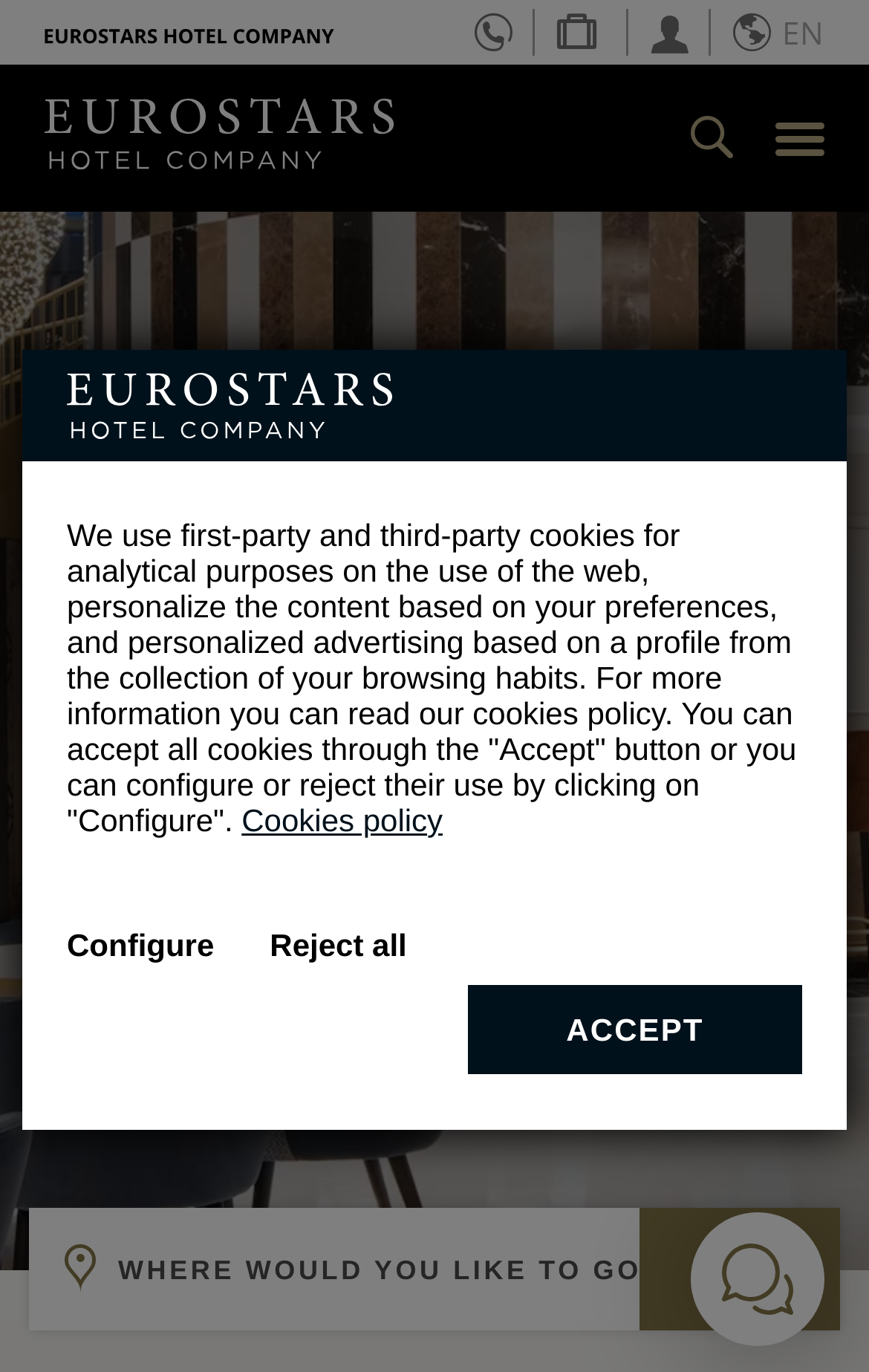Please identify the bounding box coordinates of the element on the webpage that should be clicked to follow this instruction: "Click the official web link". The bounding box coordinates should be given as four float numbers between 0 and 1, formatted as [left, top, right, bottom].

[0.051, 0.021, 0.385, 0.031]